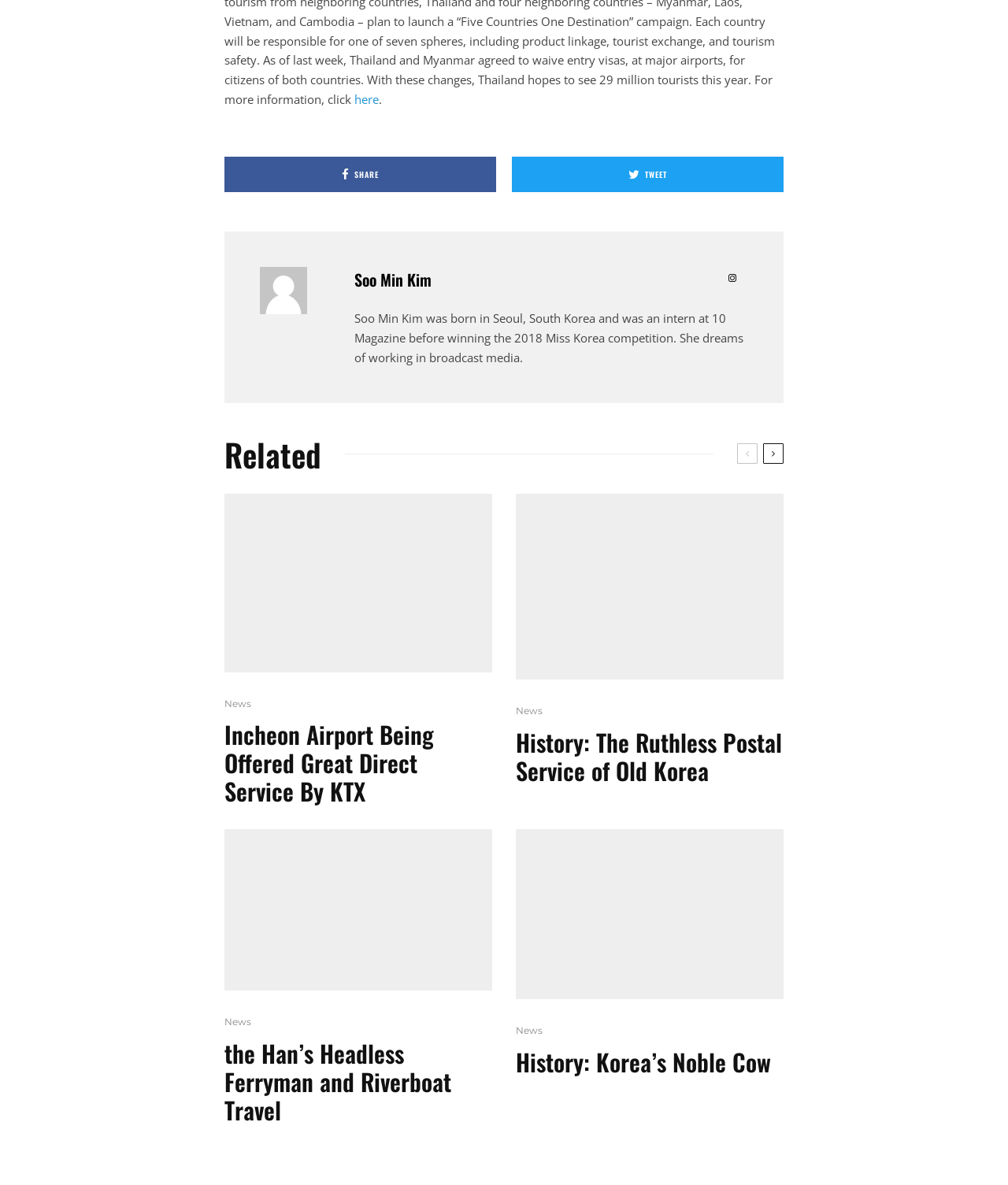Please specify the bounding box coordinates of the clickable section necessary to execute the following command: "Read the article about Incheon Airport".

[0.223, 0.417, 0.488, 0.567]